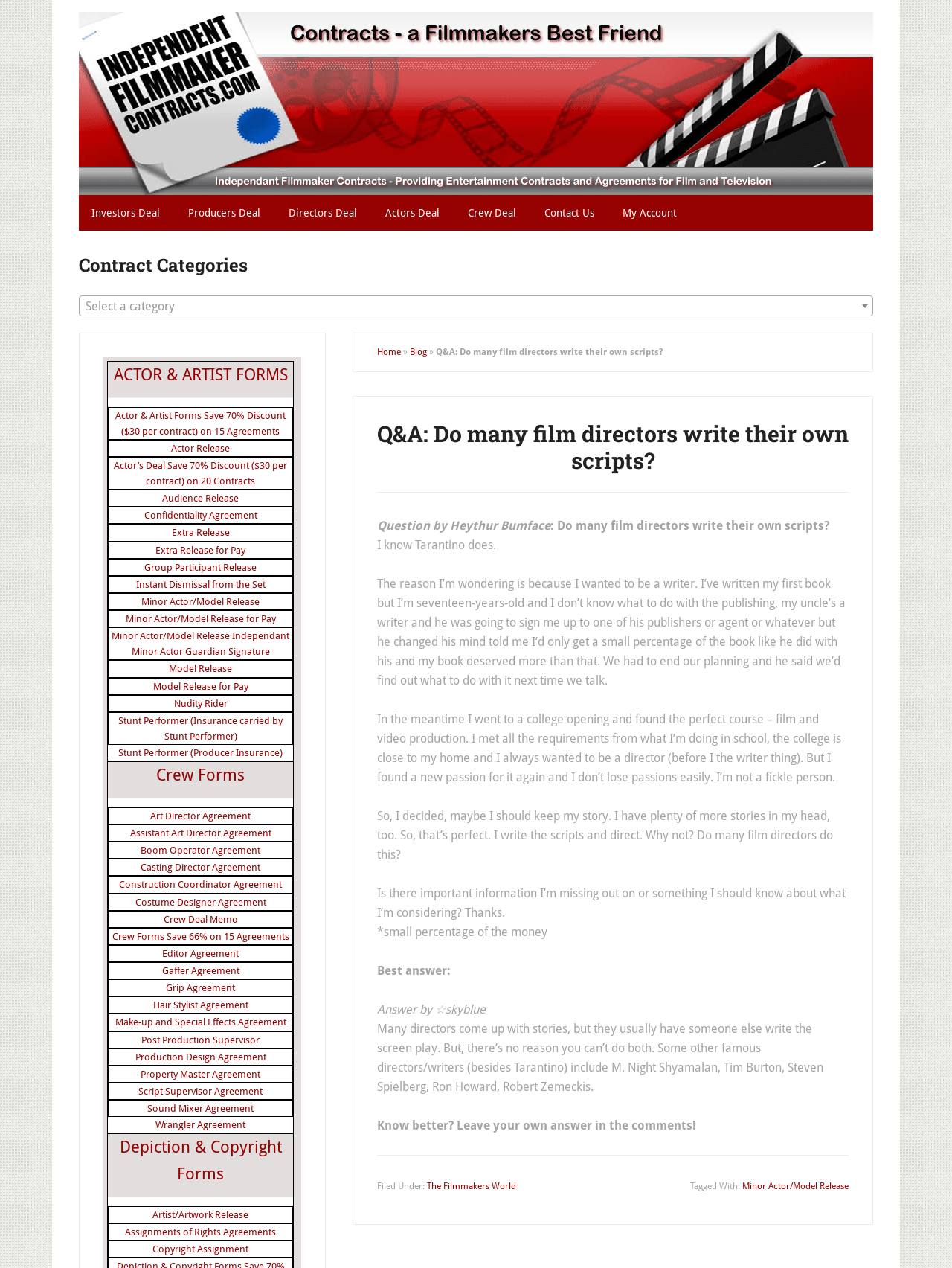Can you provide the bounding box coordinates for the element that should be clicked to implement the instruction: "Select a category from the combobox"?

[0.083, 0.233, 0.917, 0.249]